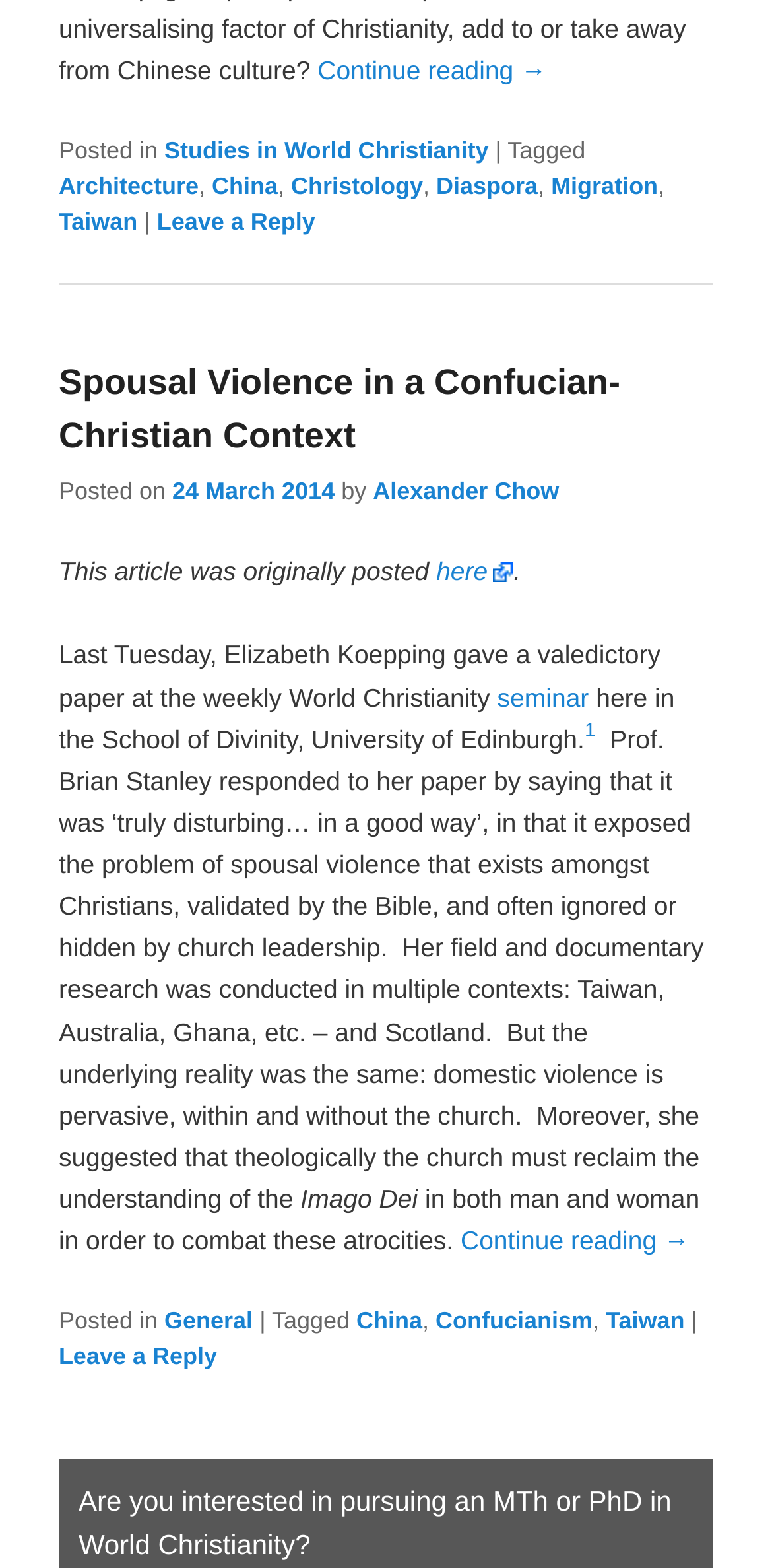What is the title of the article? From the image, respond with a single word or brief phrase.

Spousal Violence in a Confucian-Christian Context